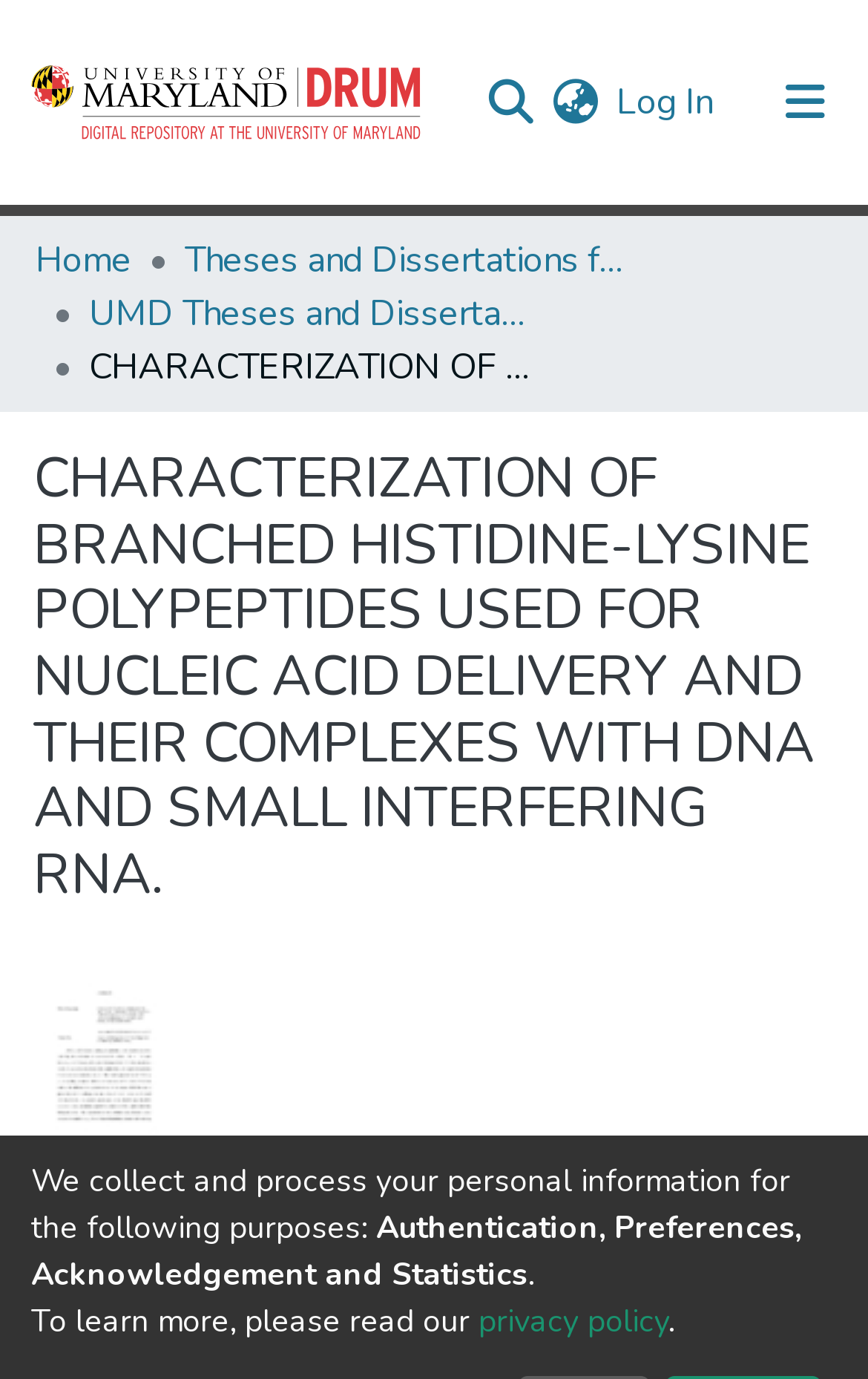Find the bounding box coordinates for the element described here: "UMD Theses and Dissertations".

[0.103, 0.208, 0.615, 0.247]